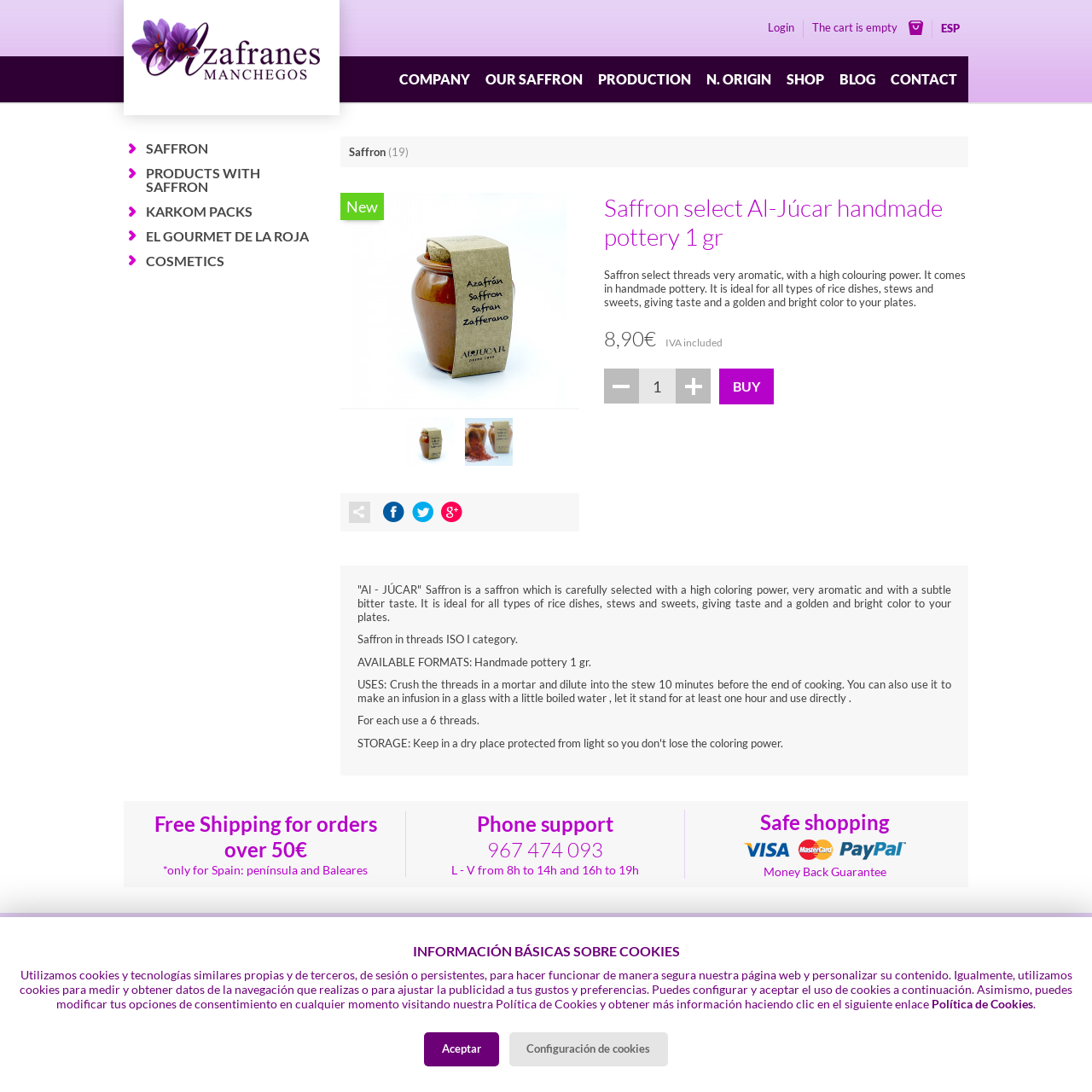Return the bounding box coordinates of the UI element that corresponds to this description: "Google +". The coordinates must be given as four float numbers in the range of 0 and 1, [left, top, right, bottom].

[0.404, 0.459, 0.423, 0.478]